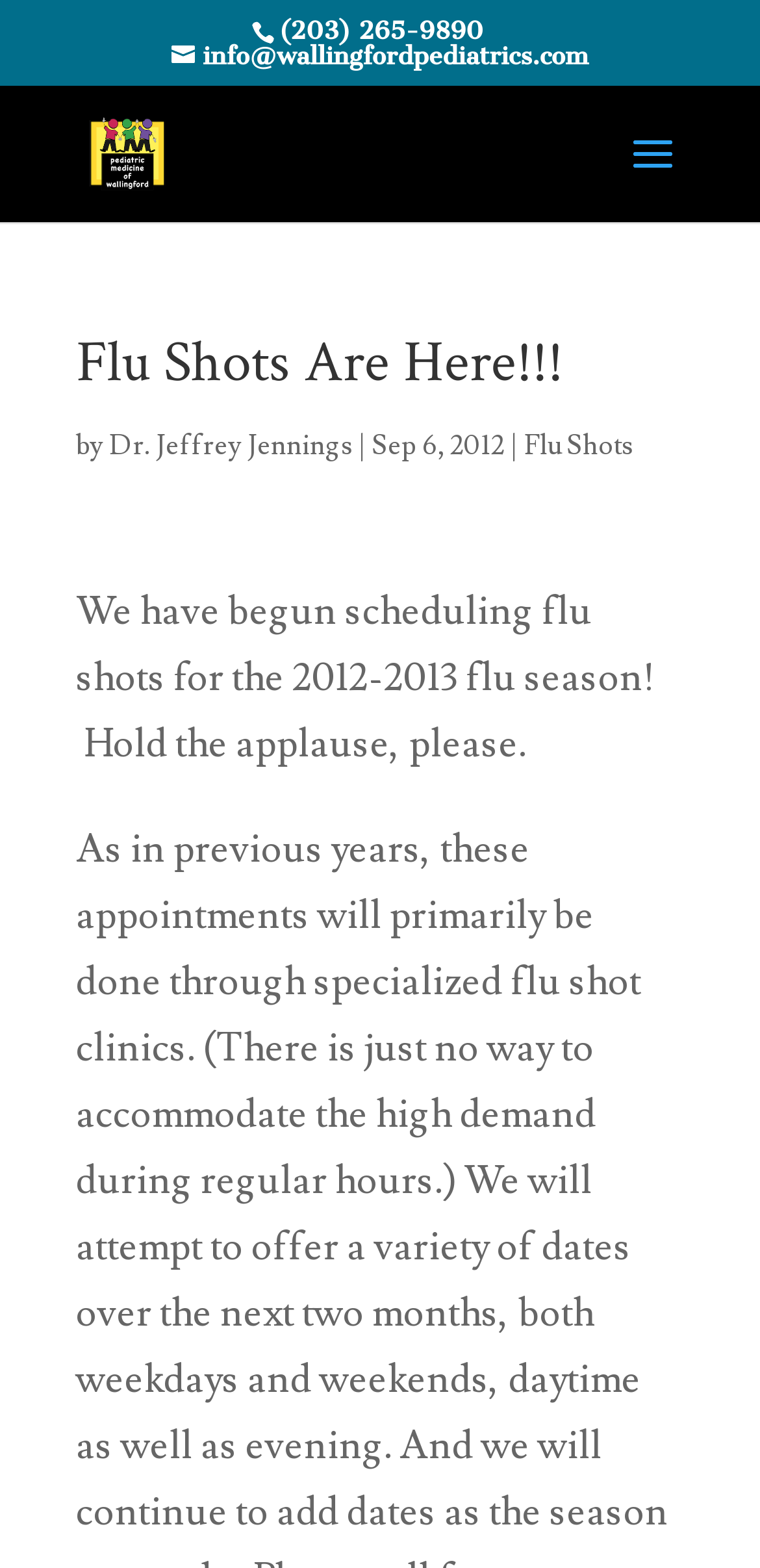Given the description of a UI element: "info@wallingfordpediatrics.com", identify the bounding box coordinates of the matching element in the webpage screenshot.

[0.226, 0.026, 0.774, 0.045]